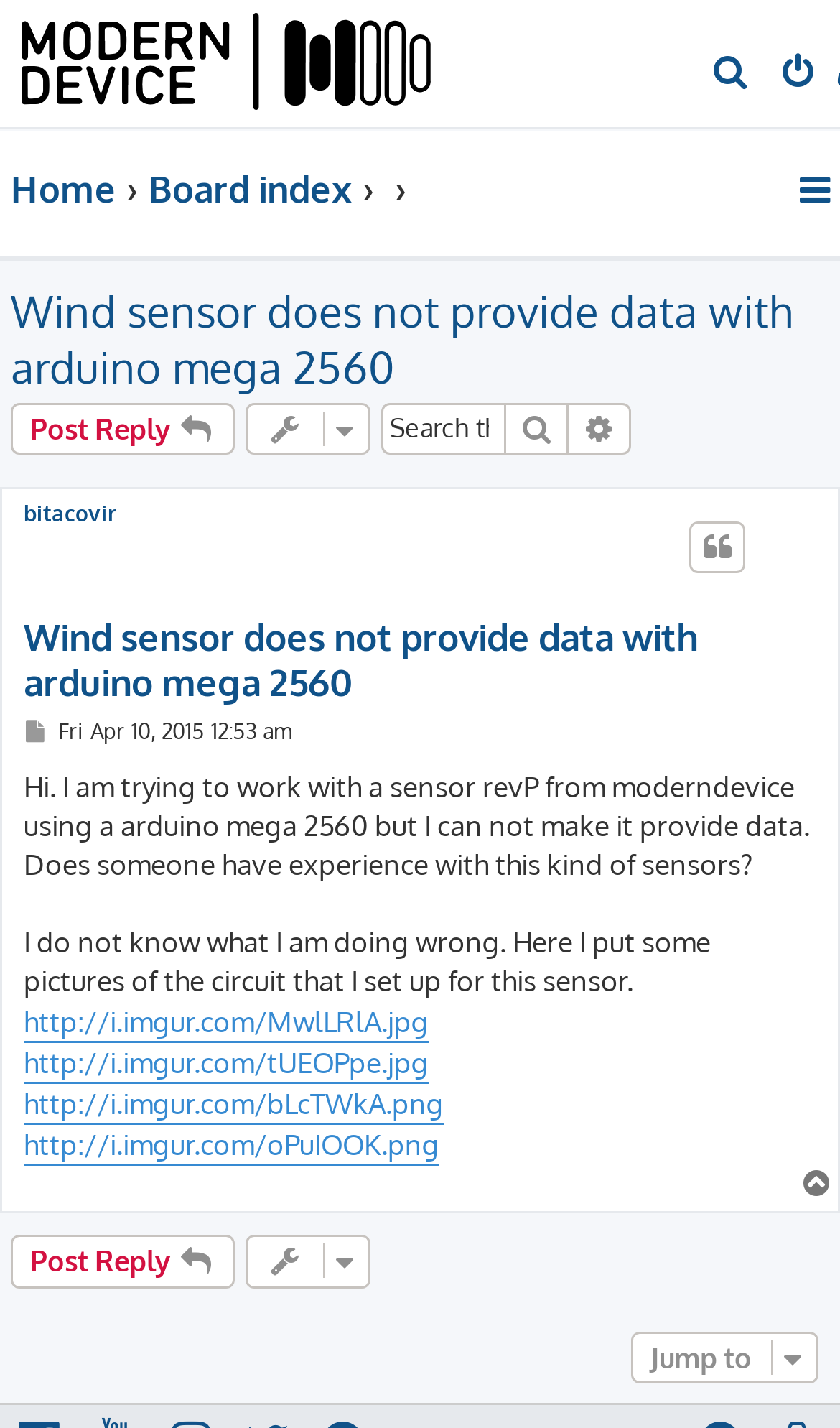Locate the bounding box coordinates of the element you need to click to accomplish the task described by this instruction: "Go to home page".

[0.013, 0.106, 0.138, 0.161]